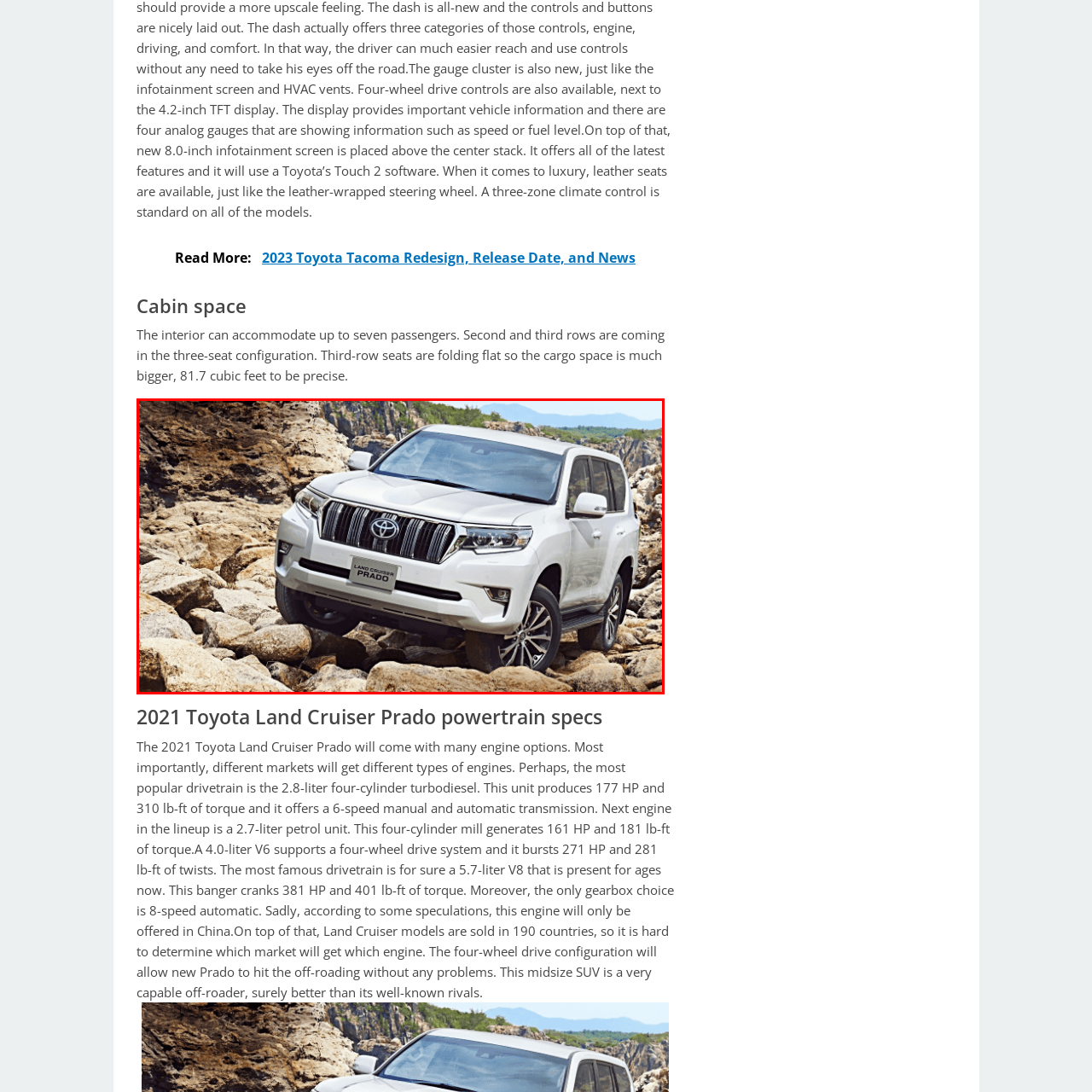Thoroughly describe the contents of the image enclosed in the red rectangle.

The image showcases the 2021 Toyota Land Cruiser Prado, elegantly perched on a rocky terrain that highlights its robust design and off-road capabilities. The vehicle features a prominent front grille with the iconic Toyota emblem, complemented by stylish headlights that enhance its modern aesthetic. Its powerful stance and a well-defined body signify durability and strength, making it a popular choice for adventurous drivers. The backdrop of rugged boulders suggests that the Prado is not just a luxury SUV, but also a capable off-roader, ready to tackle challenging landscapes. This model is designed to accommodate up to seven passengers, making it a versatile option for both family outings and exploration in diverse terrains.